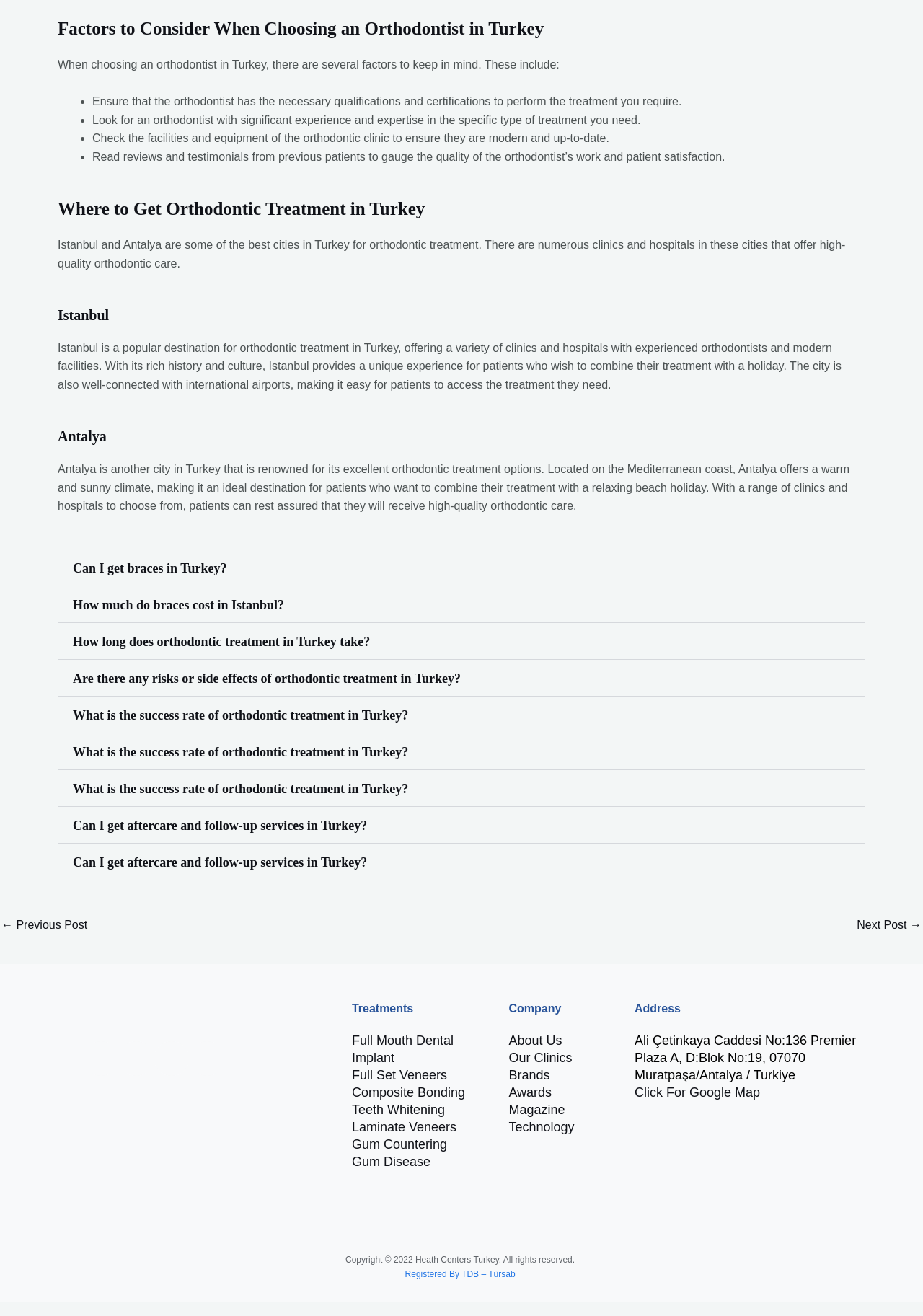Please identify the bounding box coordinates for the region that you need to click to follow this instruction: "Click the 'Can I get braces in Turkey?' button".

[0.063, 0.436, 0.937, 0.464]